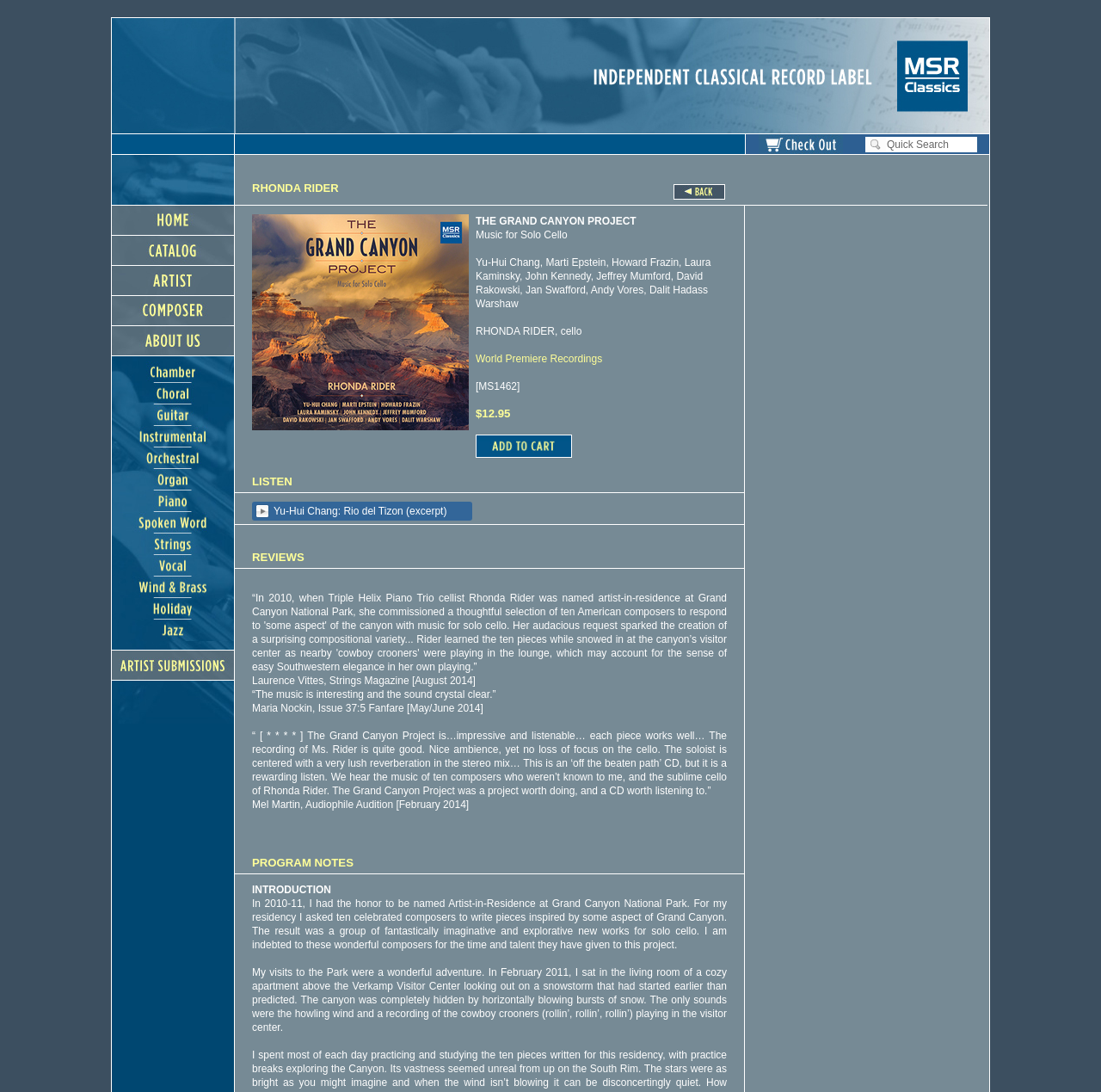Based on what you see in the screenshot, provide a thorough answer to this question: What is the title of the album?

I found the answer by looking at the image with the title 'THE GRAND CANYON PROJECT' which is located near the top of the webpage, indicating that this is the title of the album.